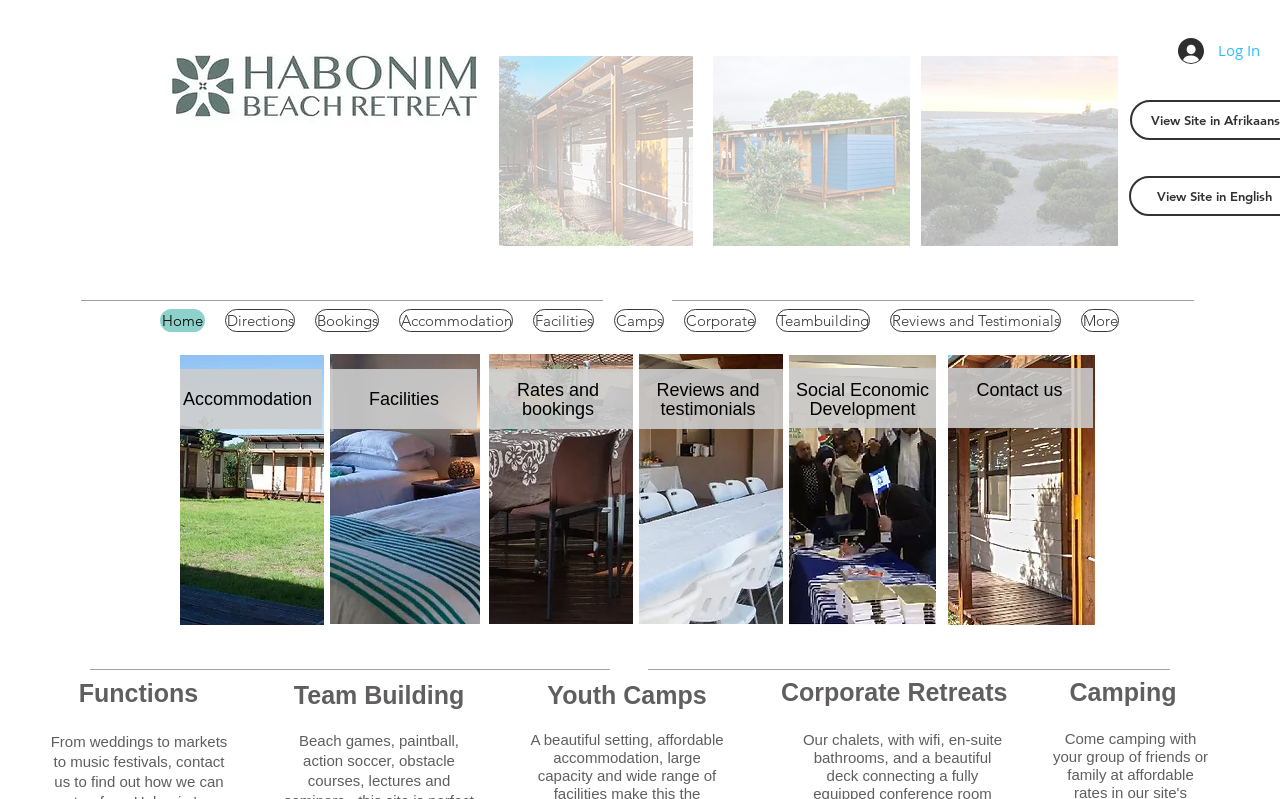Please specify the bounding box coordinates for the clickable region that will help you carry out the instruction: "Read Reviews and Testimonials".

[0.695, 0.387, 0.829, 0.416]